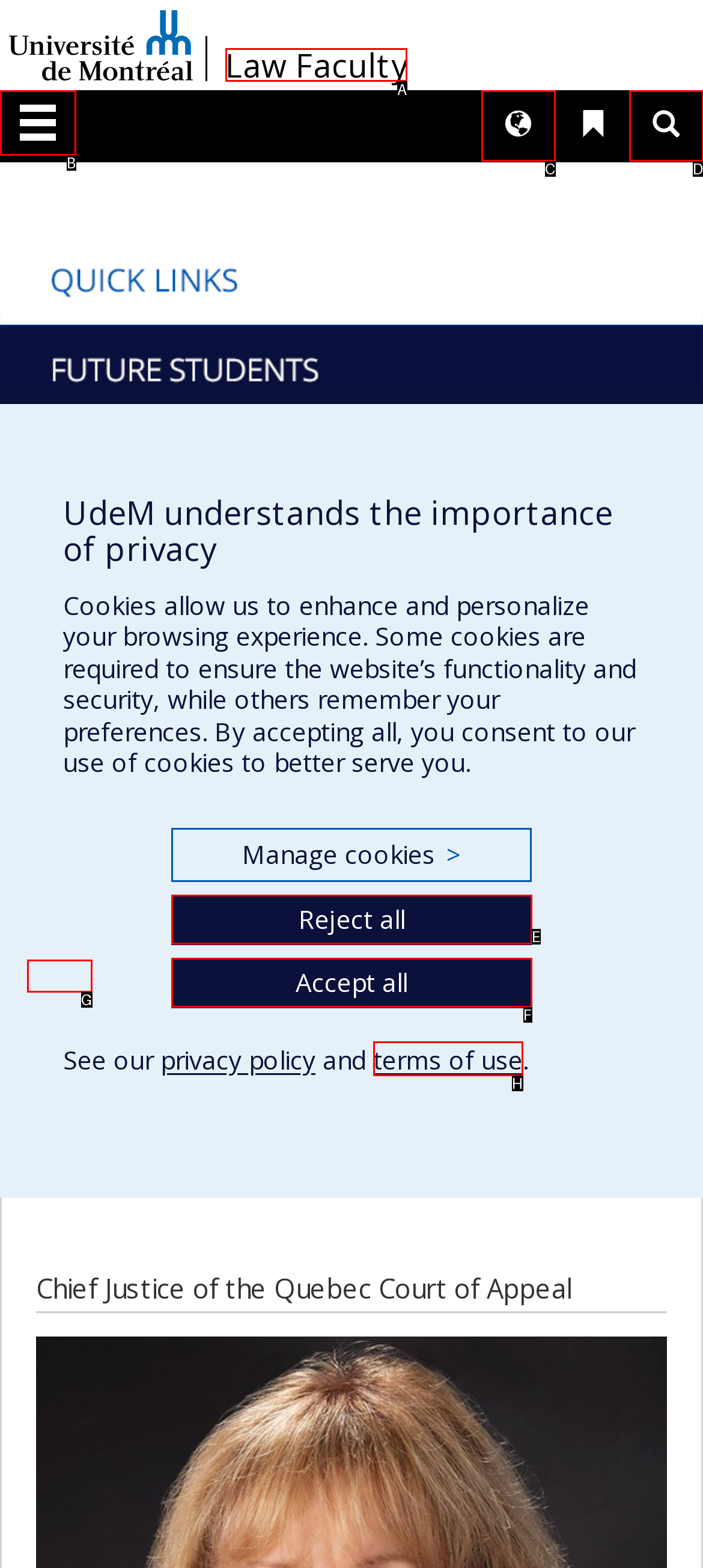Tell me the letter of the correct UI element to click for this instruction: Go to the Law Faculty page. Answer with the letter only.

A